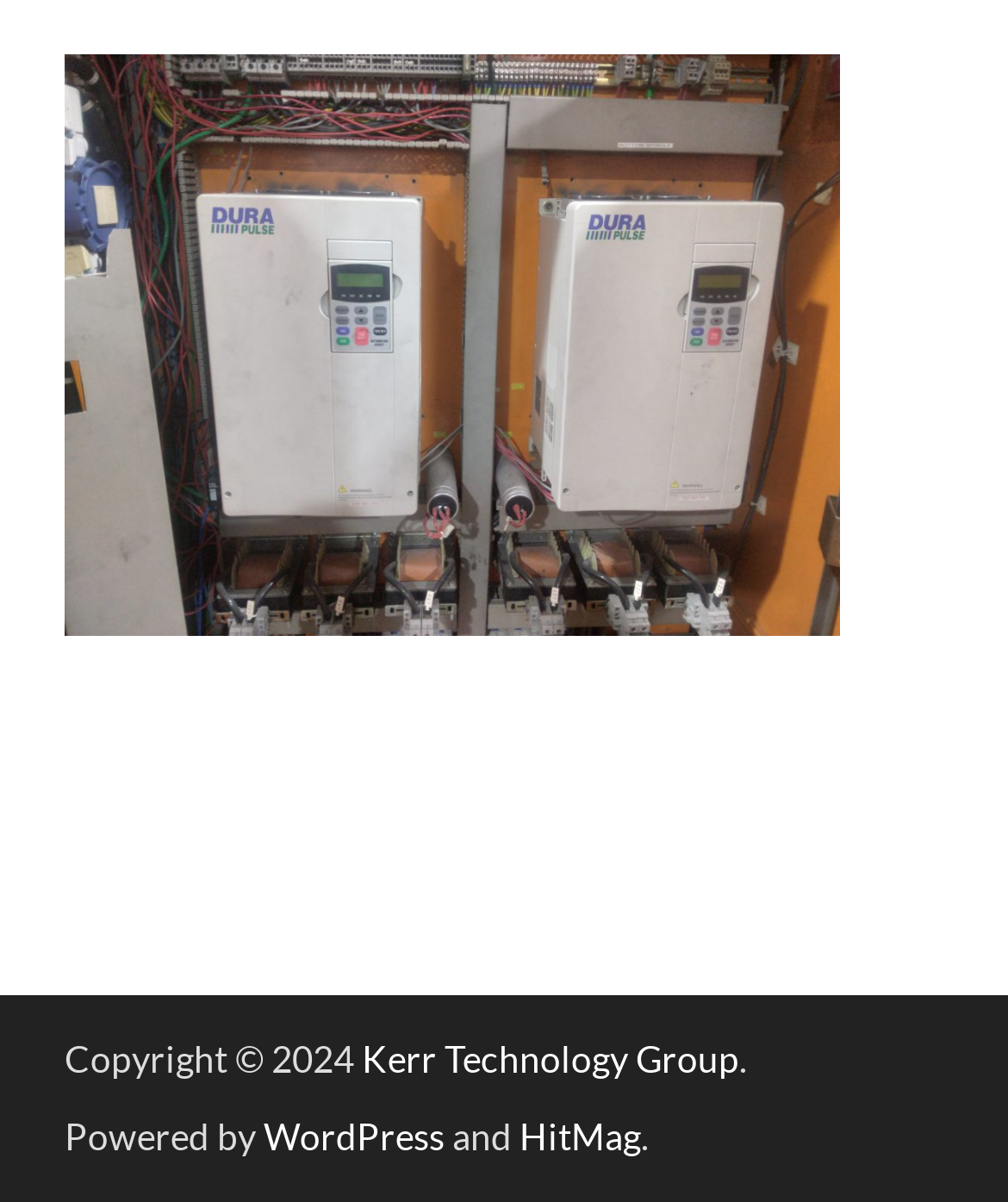Who powers the website?
Refer to the image and provide a detailed answer to the question.

I found the information about who powers the website by looking at the footer section, where it says 'Powered by WordPress and HitMag'.